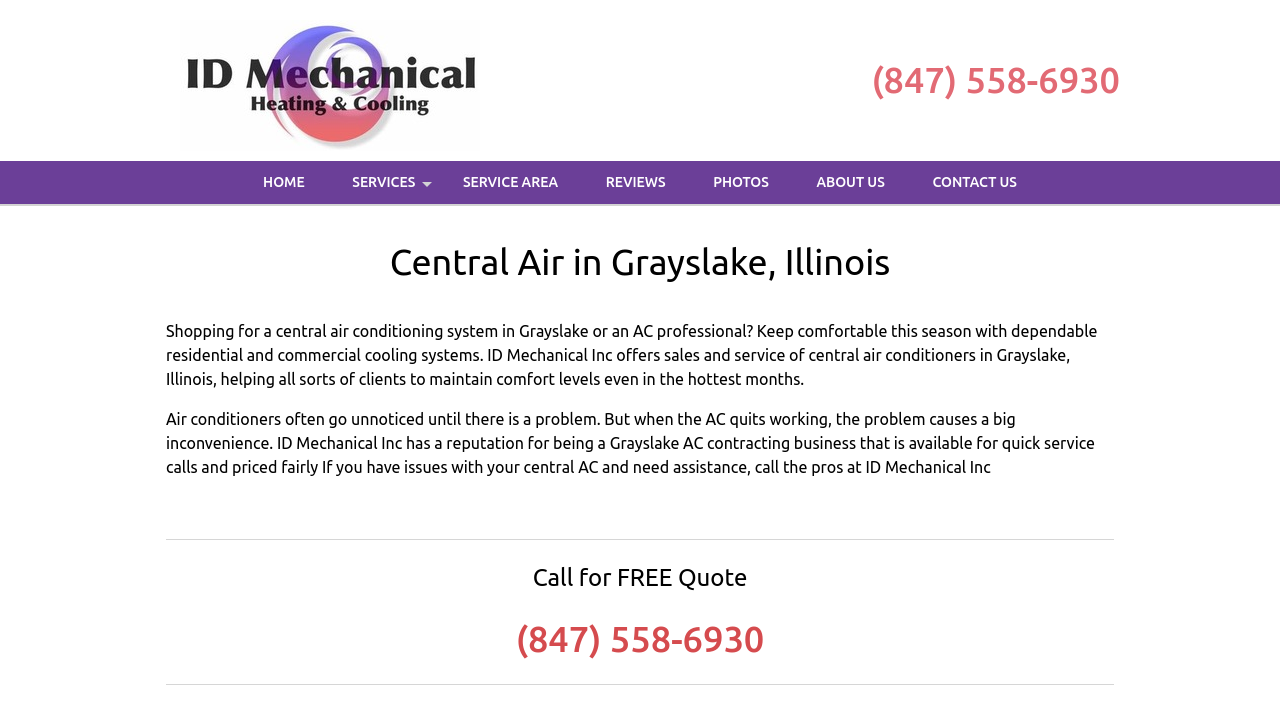What is the call to action on the webpage?
Using the information from the image, give a concise answer in one word or a short phrase.

Call for FREE Quote